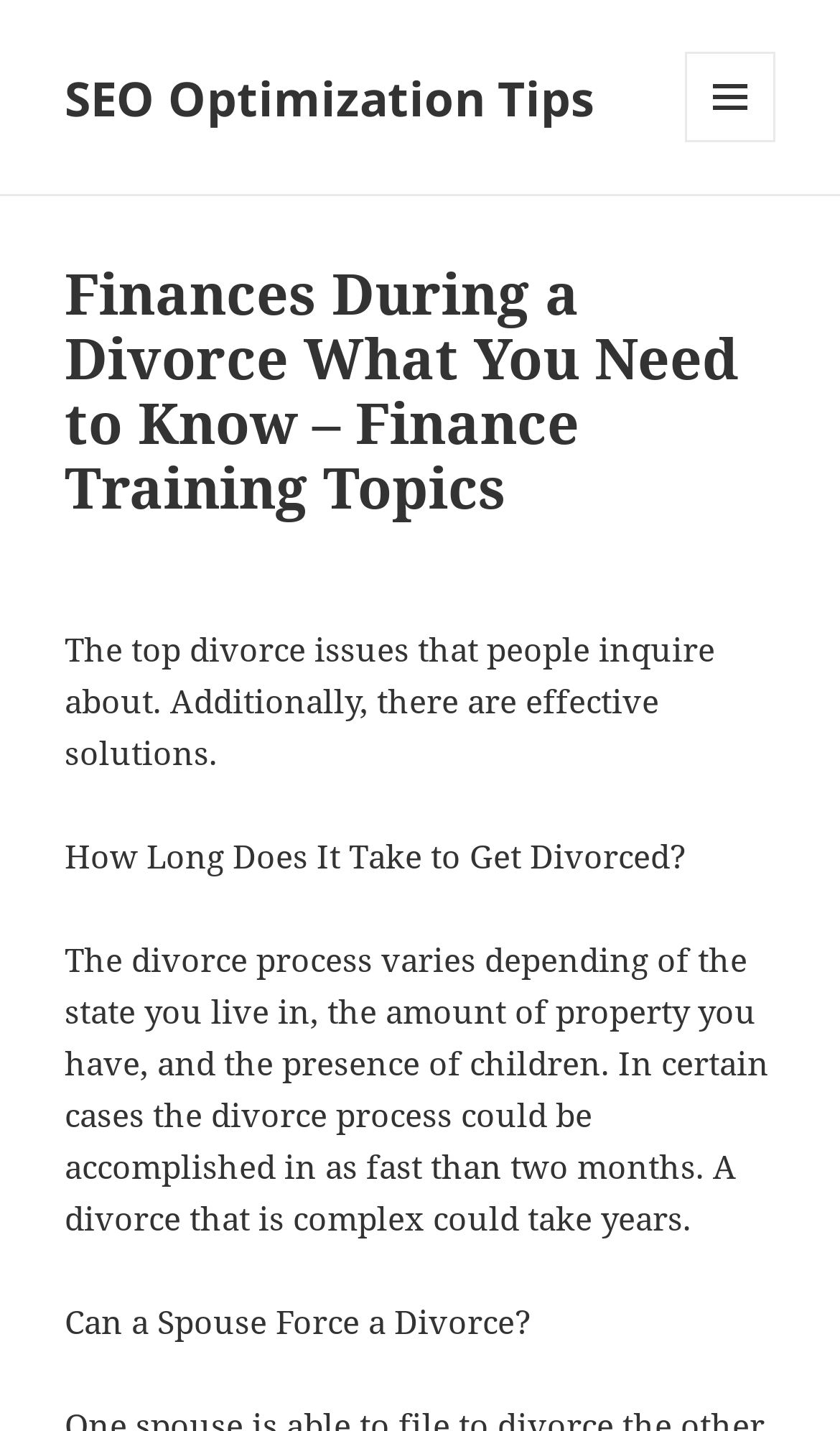Generate the text content of the main heading of the webpage.

Finances During a Divorce What You Need to Know – Finance Training Topics